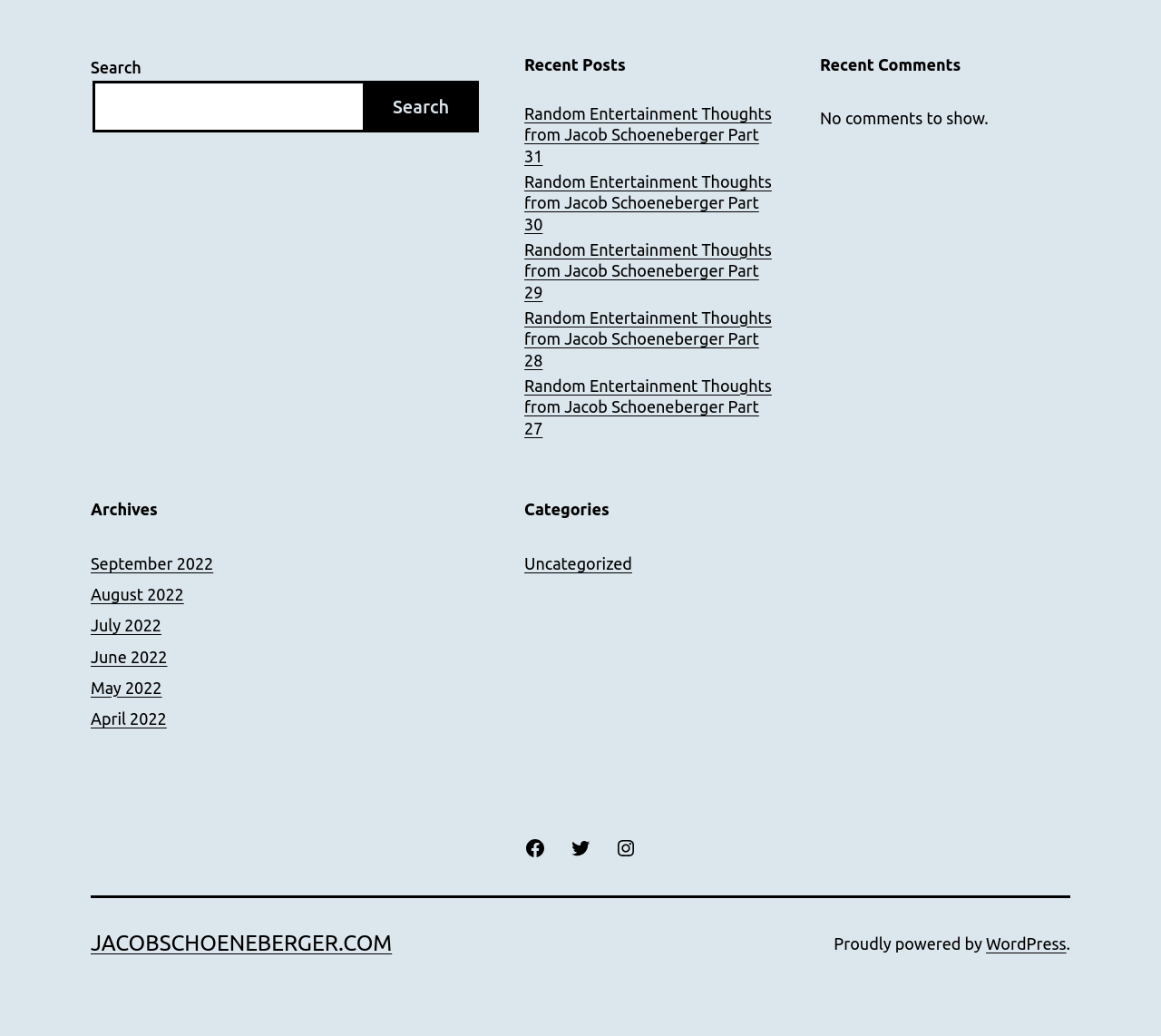Refer to the screenshot and answer the following question in detail:
What is the platform used to power the website?

The website's footer displays a message 'Proudly powered by WordPress', indicating that the website is powered by the WordPress platform.